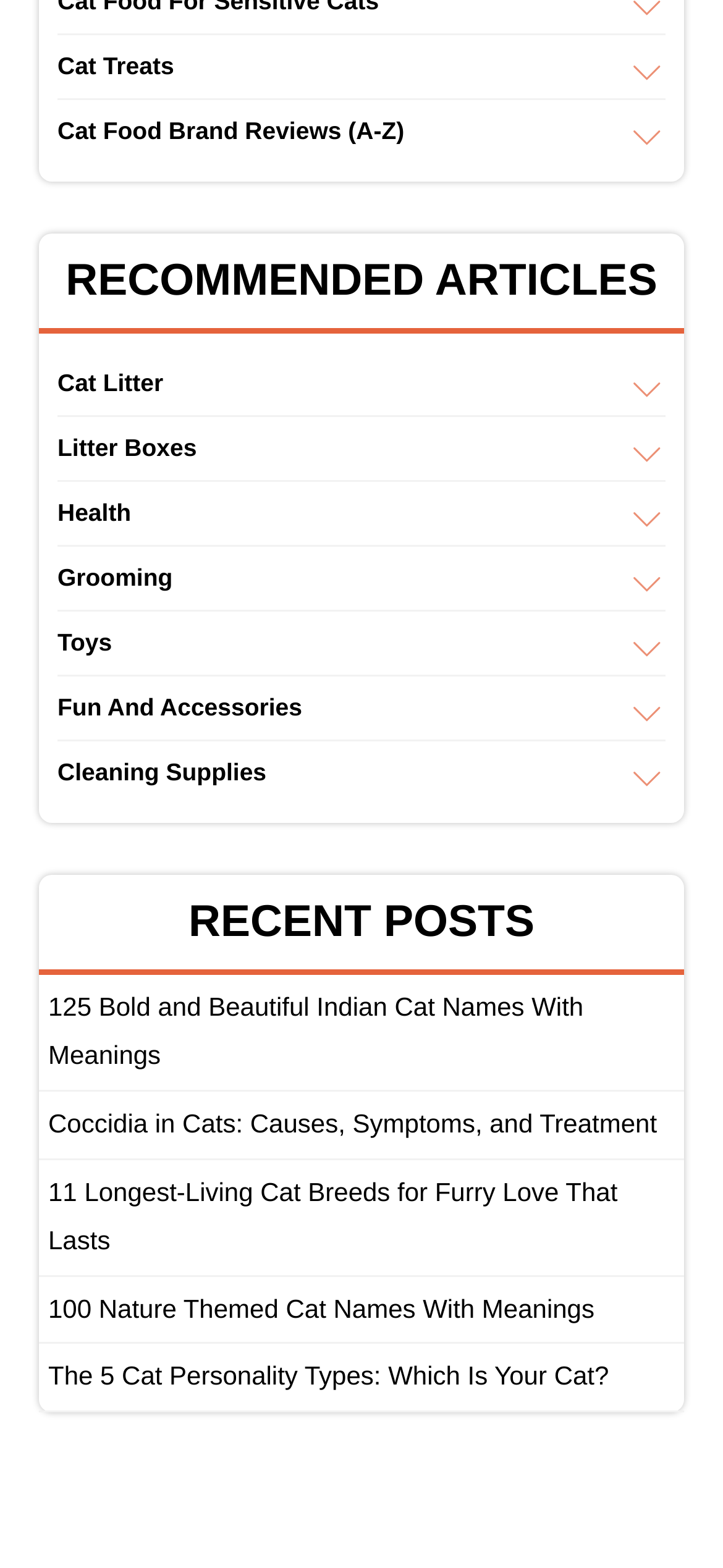Specify the bounding box coordinates of the region I need to click to perform the following instruction: "View information on British Shorthair". The coordinates must be four float numbers in the range of 0 to 1, i.e., [left, top, right, bottom].

[0.131, 0.026, 0.386, 0.045]